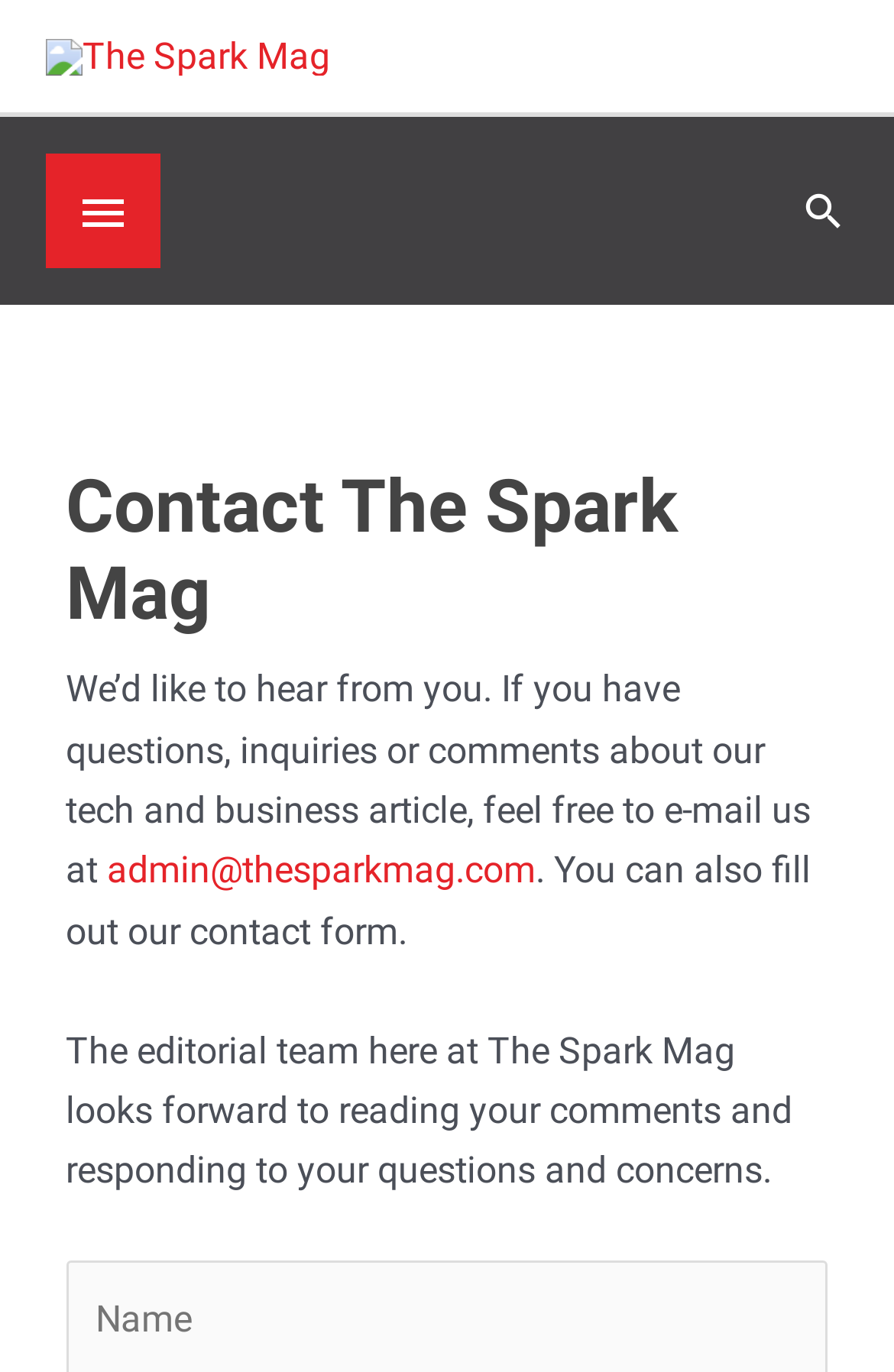What is the email address to contact The Spark Mag?
Based on the content of the image, thoroughly explain and answer the question.

I found the email address by looking at the contact information section, where it says 'feel free to e-mail us at' and provides the email address 'admin@thesparkmag.com'.